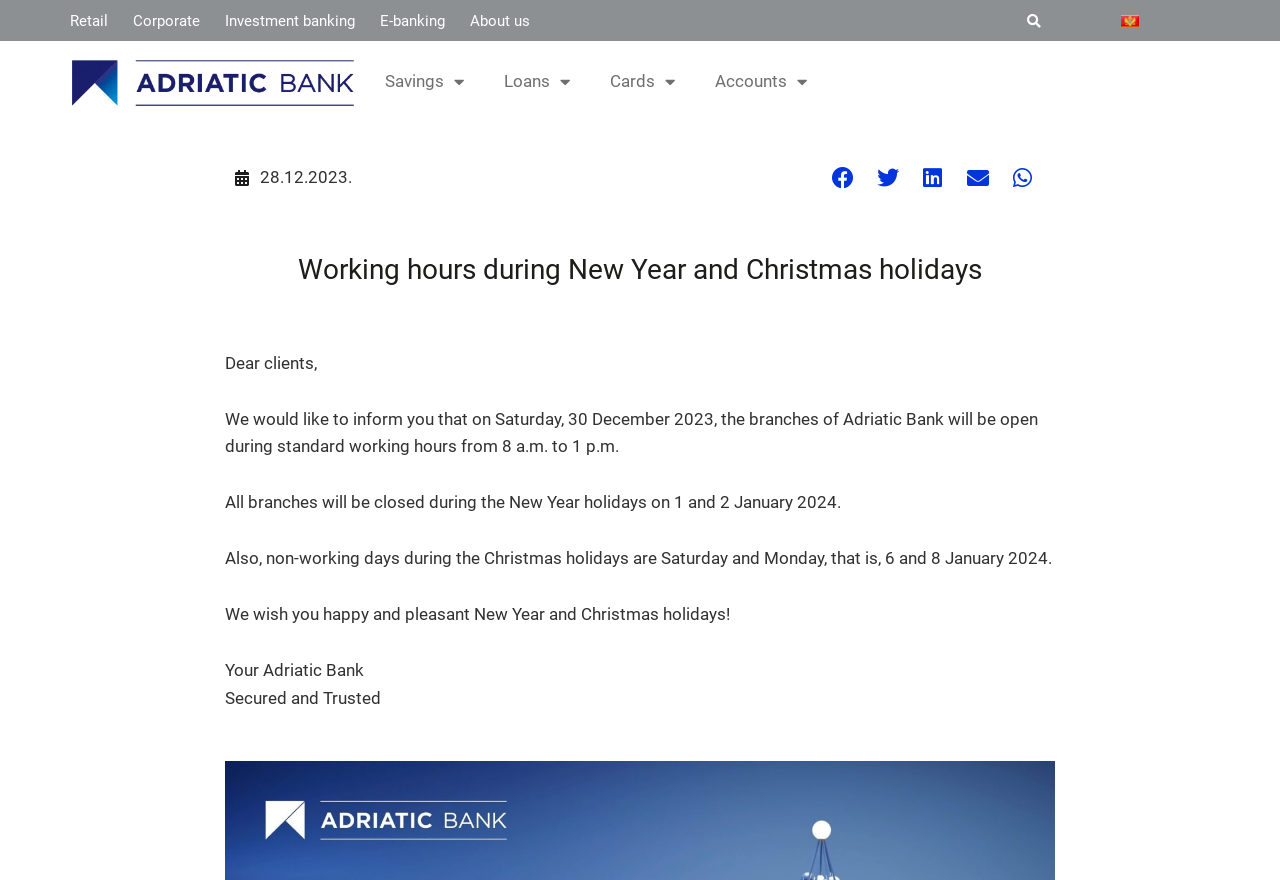Locate the UI element described as follows: "aria-label="Share on whatsapp"". Return the bounding box coordinates as four float numbers between 0 and 1 in the order [left, top, right, bottom].

[0.781, 0.176, 0.816, 0.228]